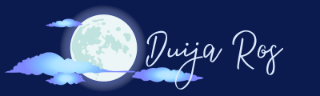What surrounds the full moon?
Refer to the image and provide a one-word or short phrase answer.

Stylized clouds